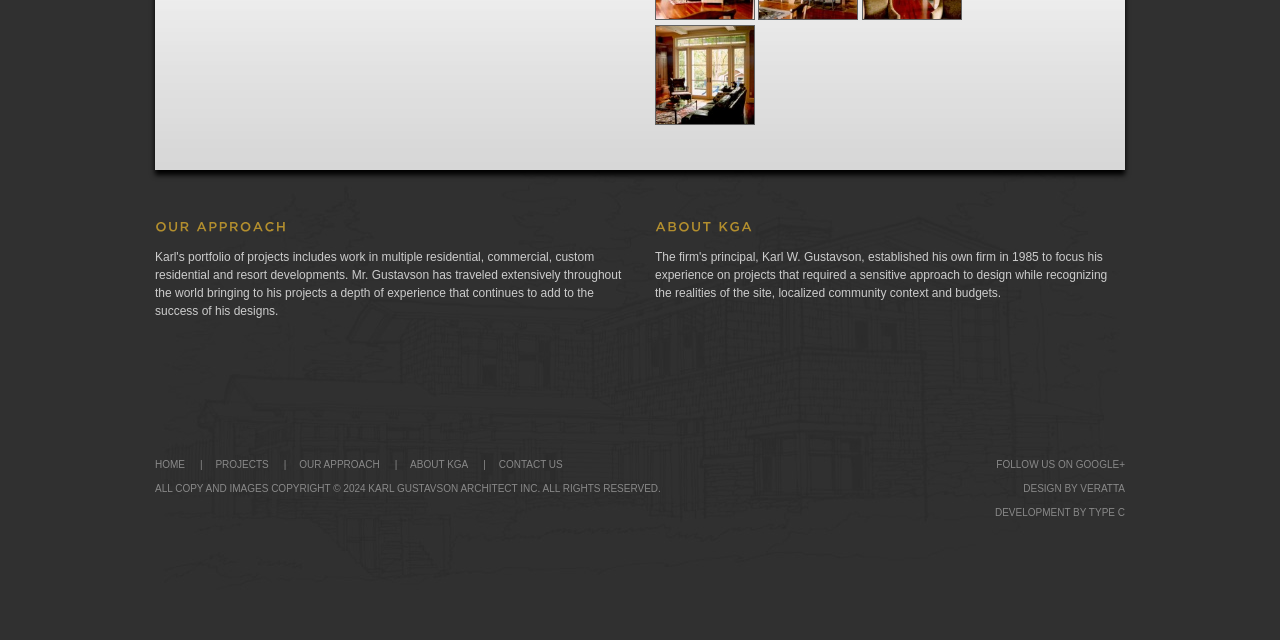Find the bounding box of the element with the following description: "Veratta". The coordinates must be four float numbers between 0 and 1, formatted as [left, top, right, bottom].

[0.844, 0.755, 0.879, 0.772]